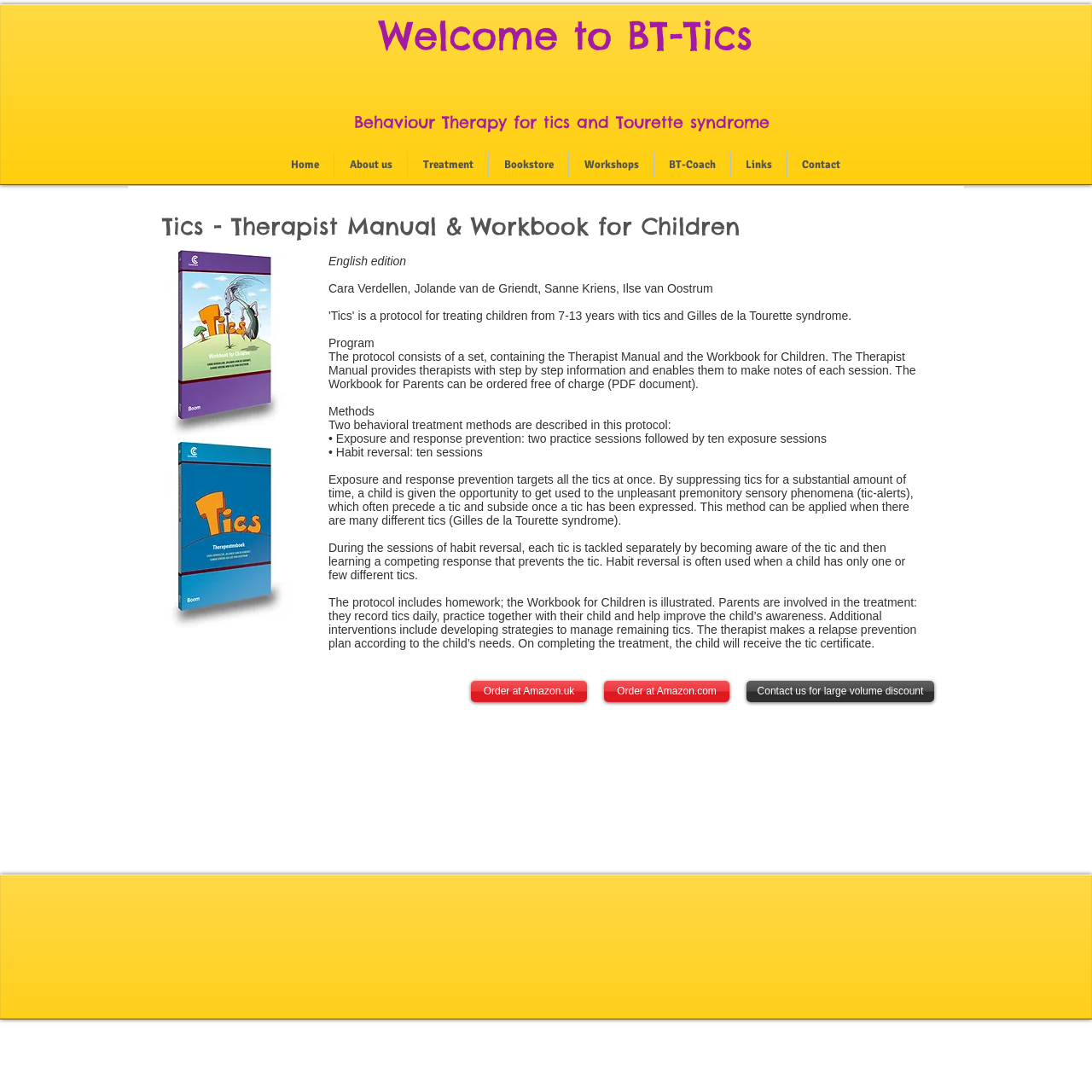Who are the authors of the book?
Based on the image, answer the question with as much detail as possible.

I found the authors' names by looking at the static text element that contains the authors' names, which is located below the title of the book.